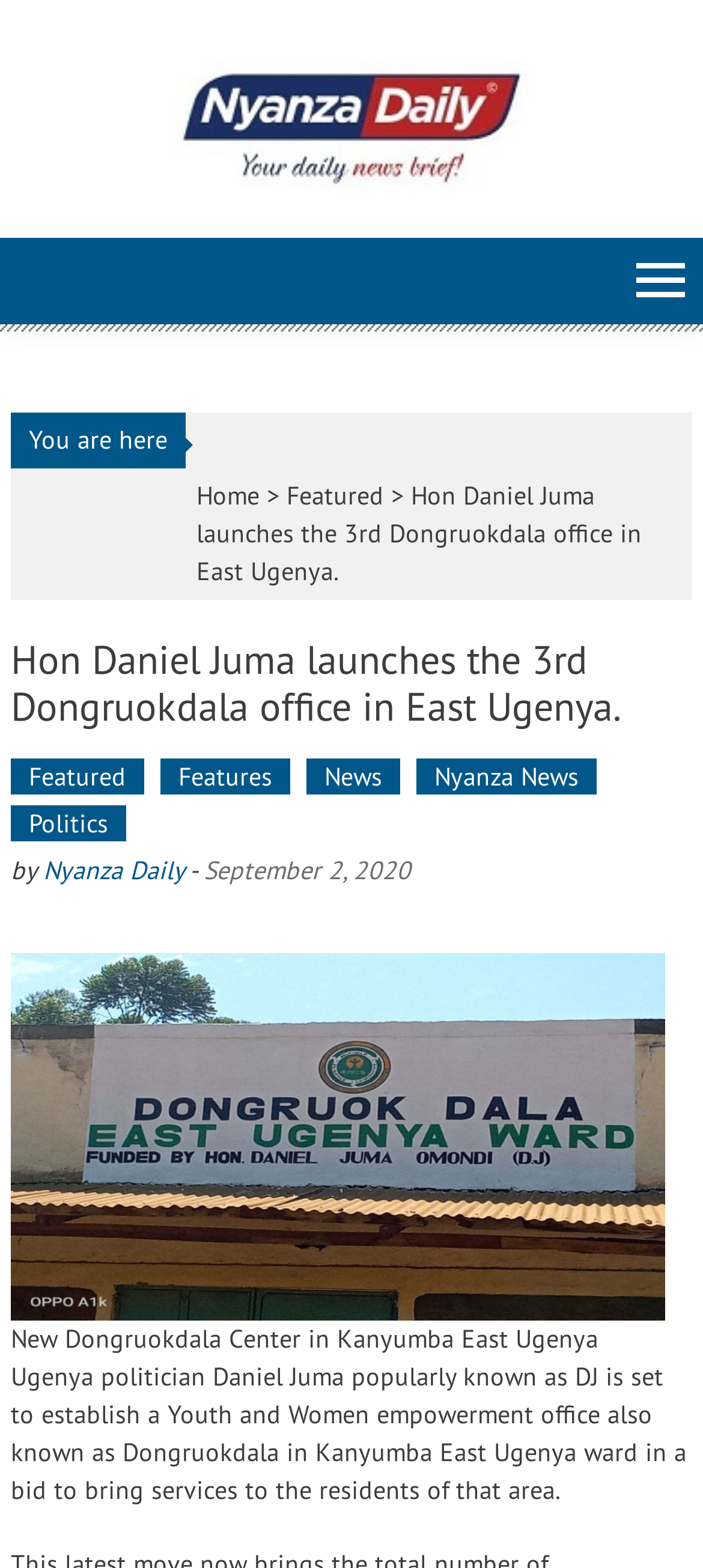Please specify the bounding box coordinates of the area that should be clicked to accomplish the following instruction: "Click on the 'Nyanza Daily' link". The coordinates should consist of four float numbers between 0 and 1, i.e., [left, top, right, bottom].

[0.061, 0.544, 0.261, 0.565]